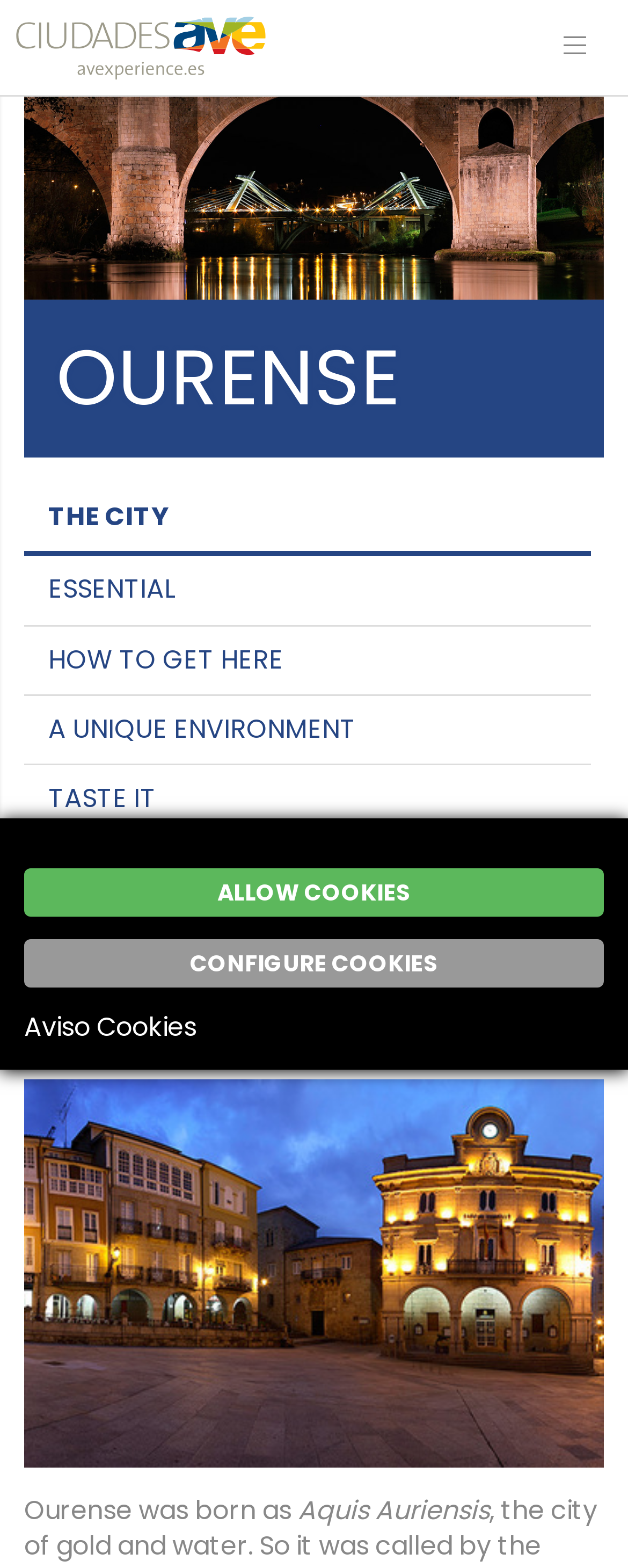Please identify the bounding box coordinates of the element's region that should be clicked to execute the following instruction: "Go to Ciudades AVE". The bounding box coordinates must be four float numbers between 0 and 1, i.e., [left, top, right, bottom].

[0.0, 0.0, 1.0, 0.041]